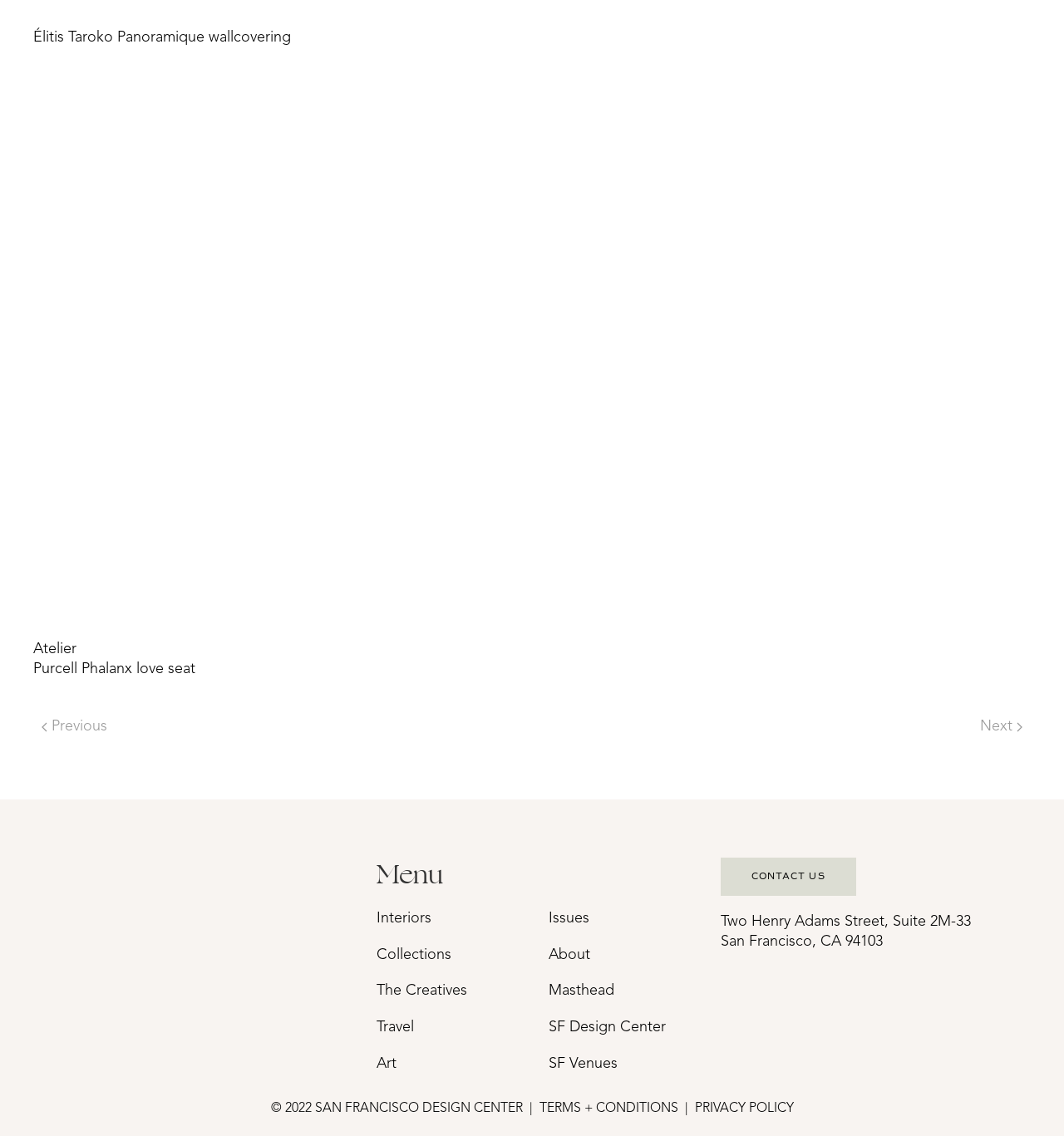Locate the bounding box coordinates of the clickable area needed to fulfill the instruction: "View next image".

[0.913, 0.628, 0.969, 0.653]